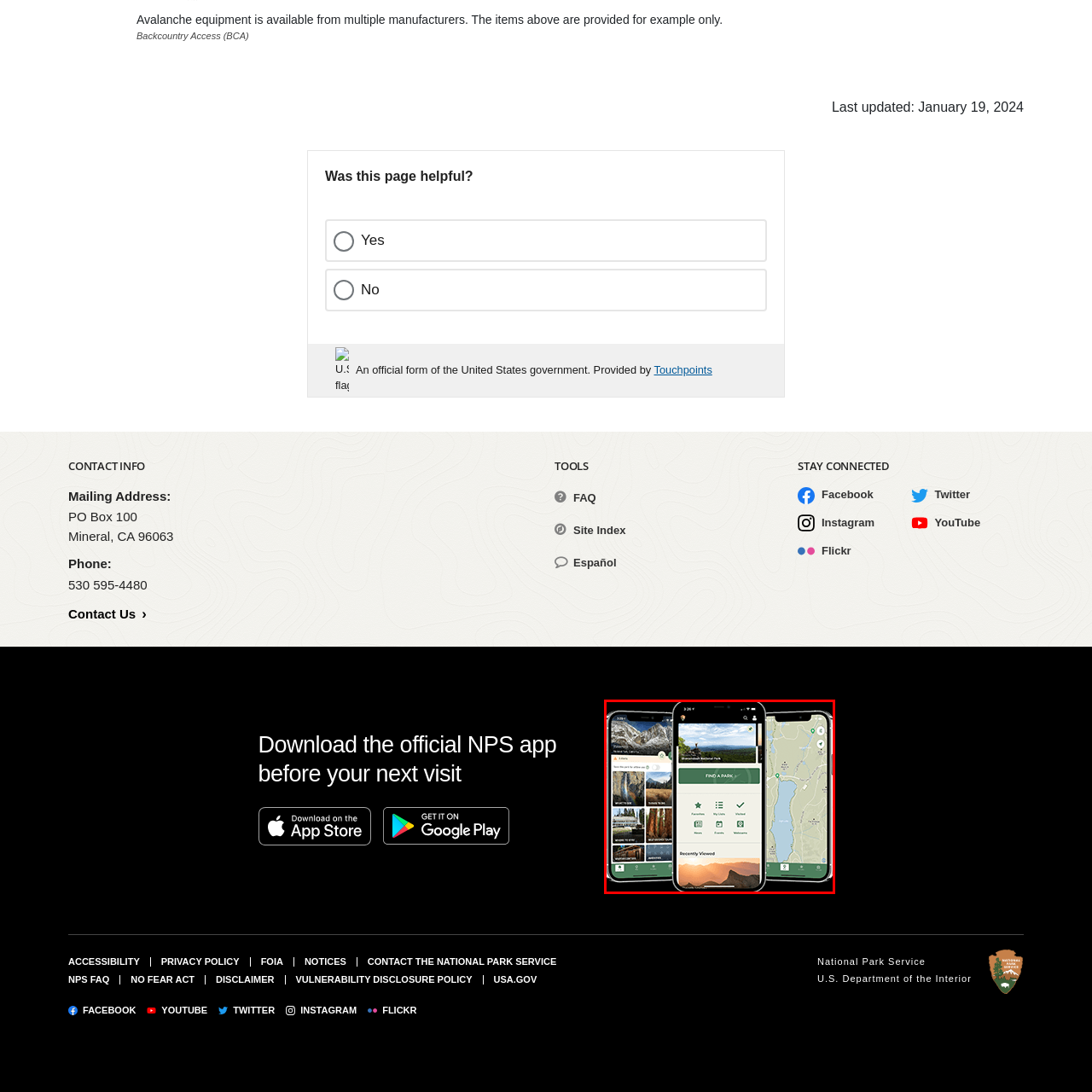Inspect the section highlighted in the red box, What is the primary purpose of the NPS mobile application? 
Answer using a single word or phrase.

Enhance user experiences